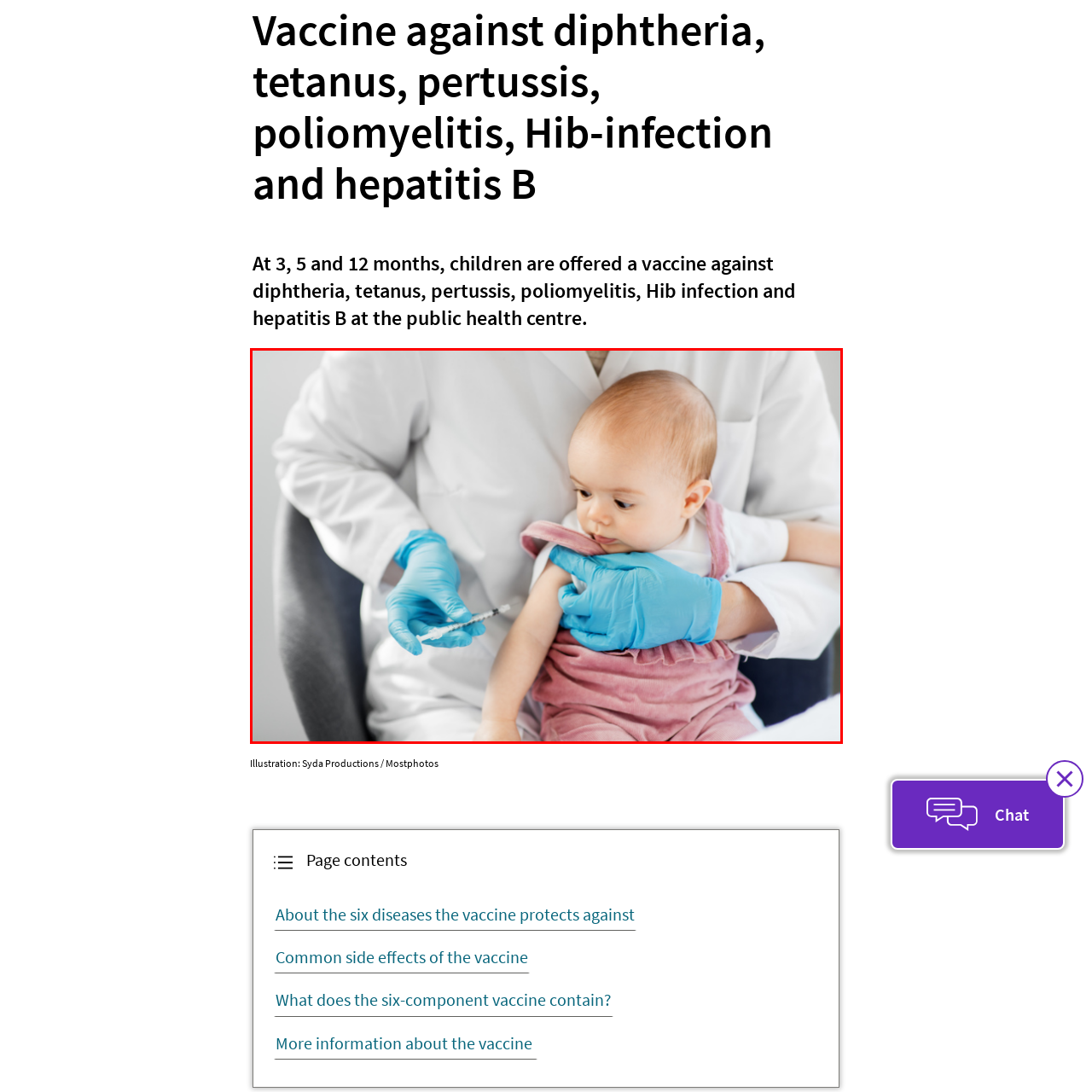What is the purpose of the scene?  
Concentrate on the image marked with the red box and respond with a detailed answer that is fully based on the content of the image.

The purpose of the scene is to show the administration of a vaccination to a young child, highlighting the importance of early childhood vaccinations in maintaining public health and preventing diseases such as diphtheria, tetanus, pertussis, poliomyelitis, Hib infection, and hepatitis B.